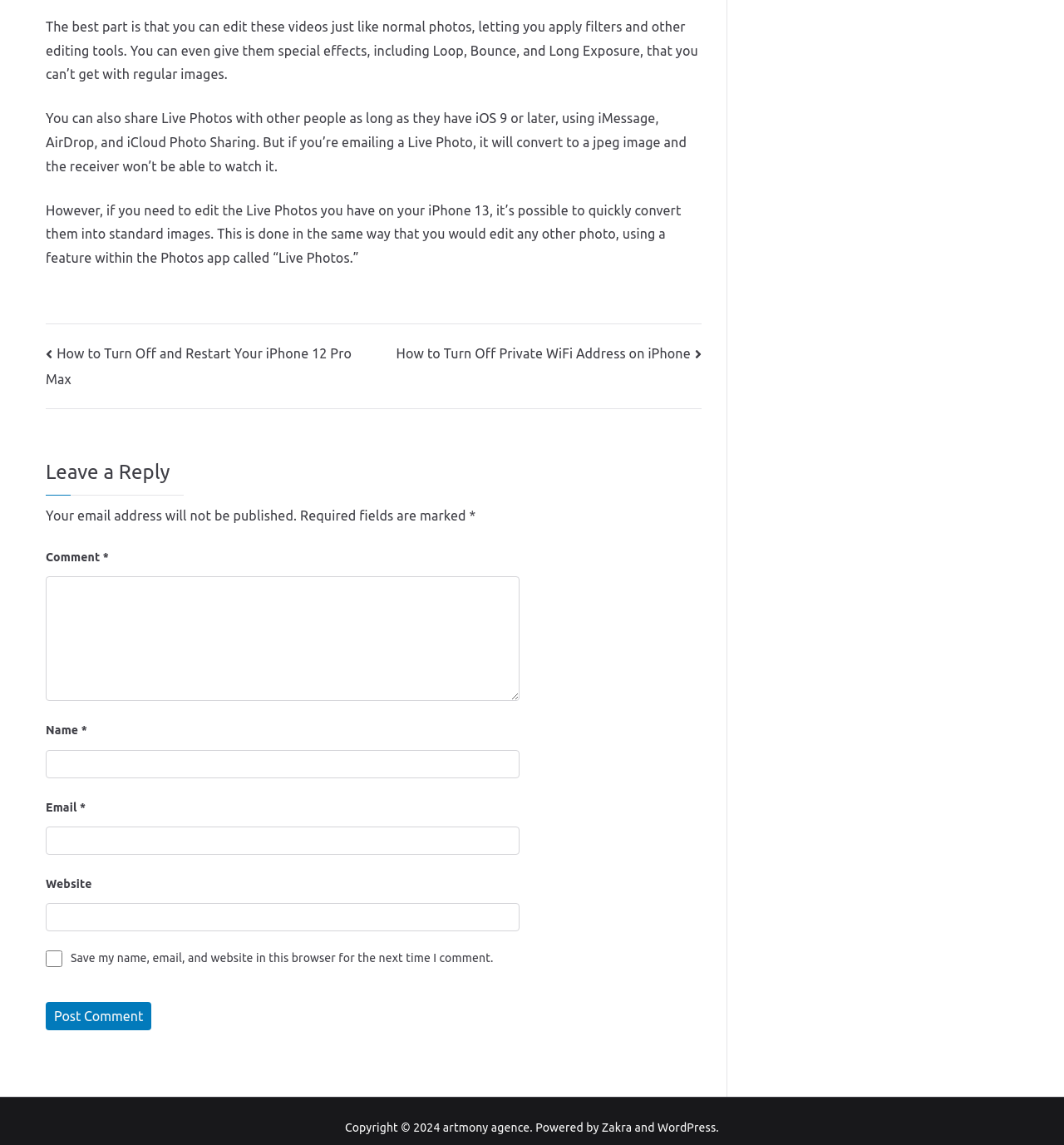What is the purpose of the checkbox below the comment section?
Please respond to the question with a detailed and informative answer.

The checkbox is labeled 'Save my name, email, and website in this browser for the next time I comment.' This suggests that its purpose is to save the user's data for future comments, making it easier to fill in the required fields.